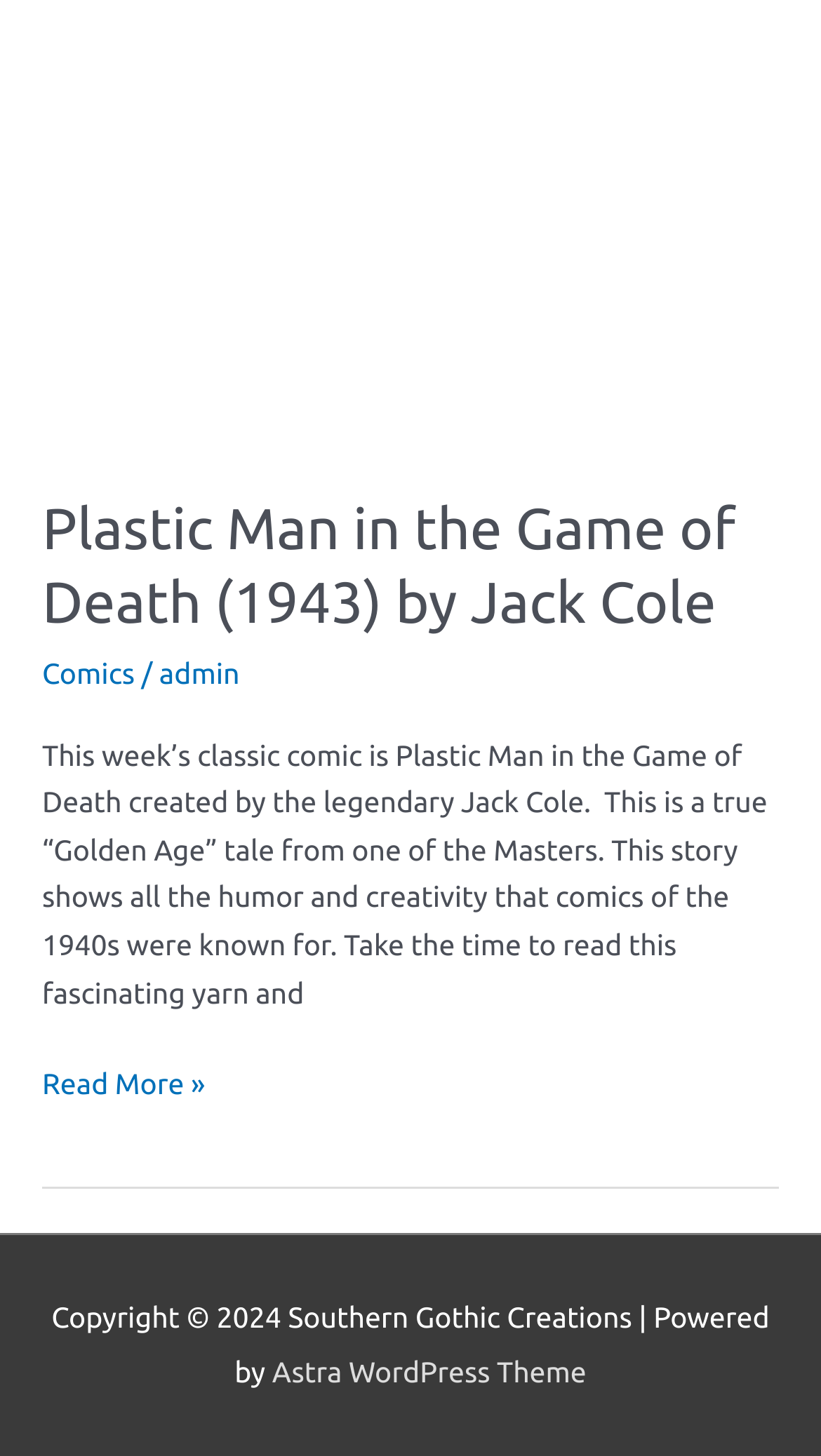What is the title of the classic comic?
Based on the visual details in the image, please answer the question thoroughly.

The title of the classic comic is mentioned in the heading element, which is 'Plastic Man in the Game of Death (1943) by Jack Cole'. This heading element is a child of the root element and has a bounding box with coordinates [0.051, 0.339, 0.949, 0.442].